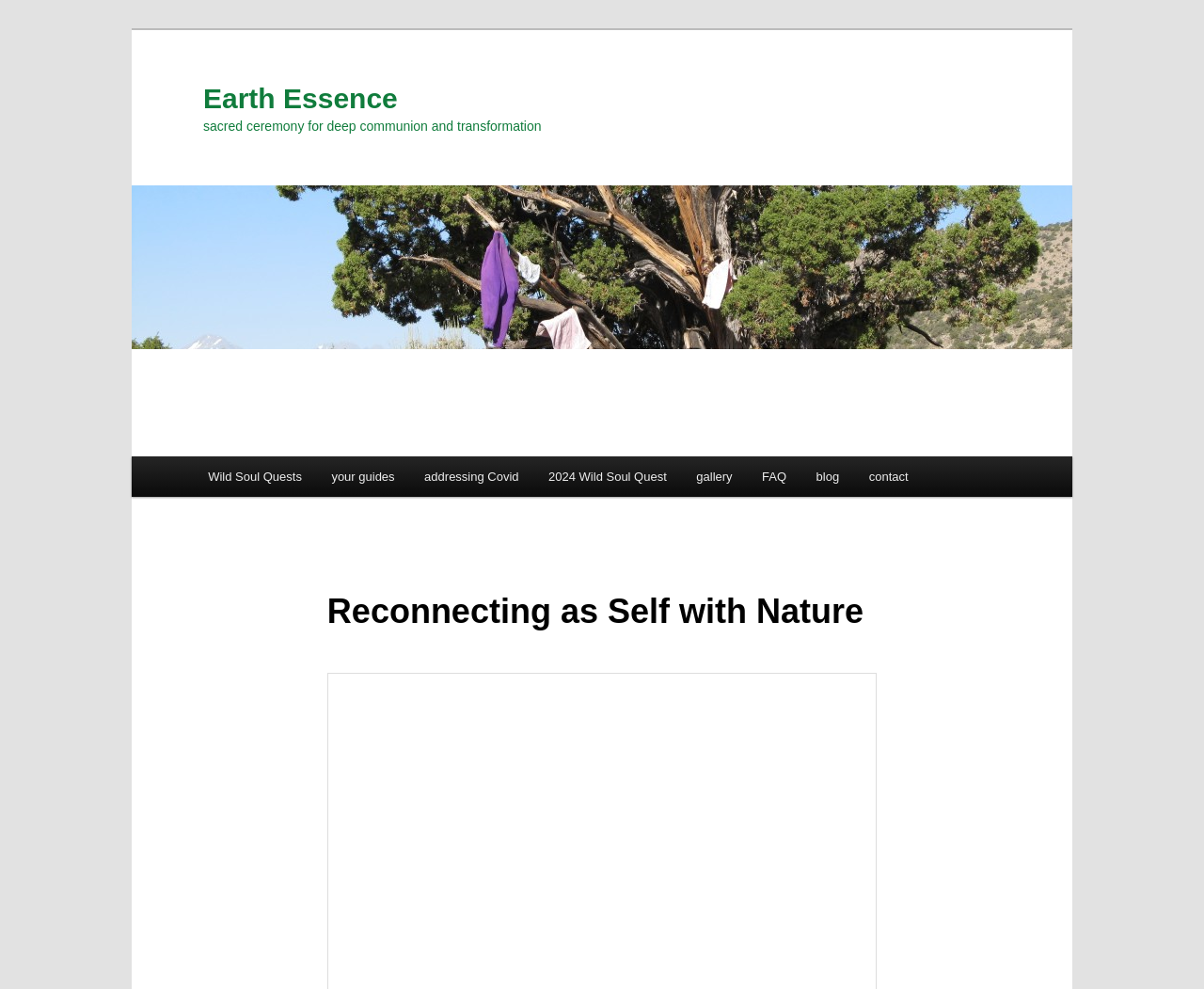Please answer the following question using a single word or phrase: 
What is the purpose of the event mentioned?

to rekindle vital energy